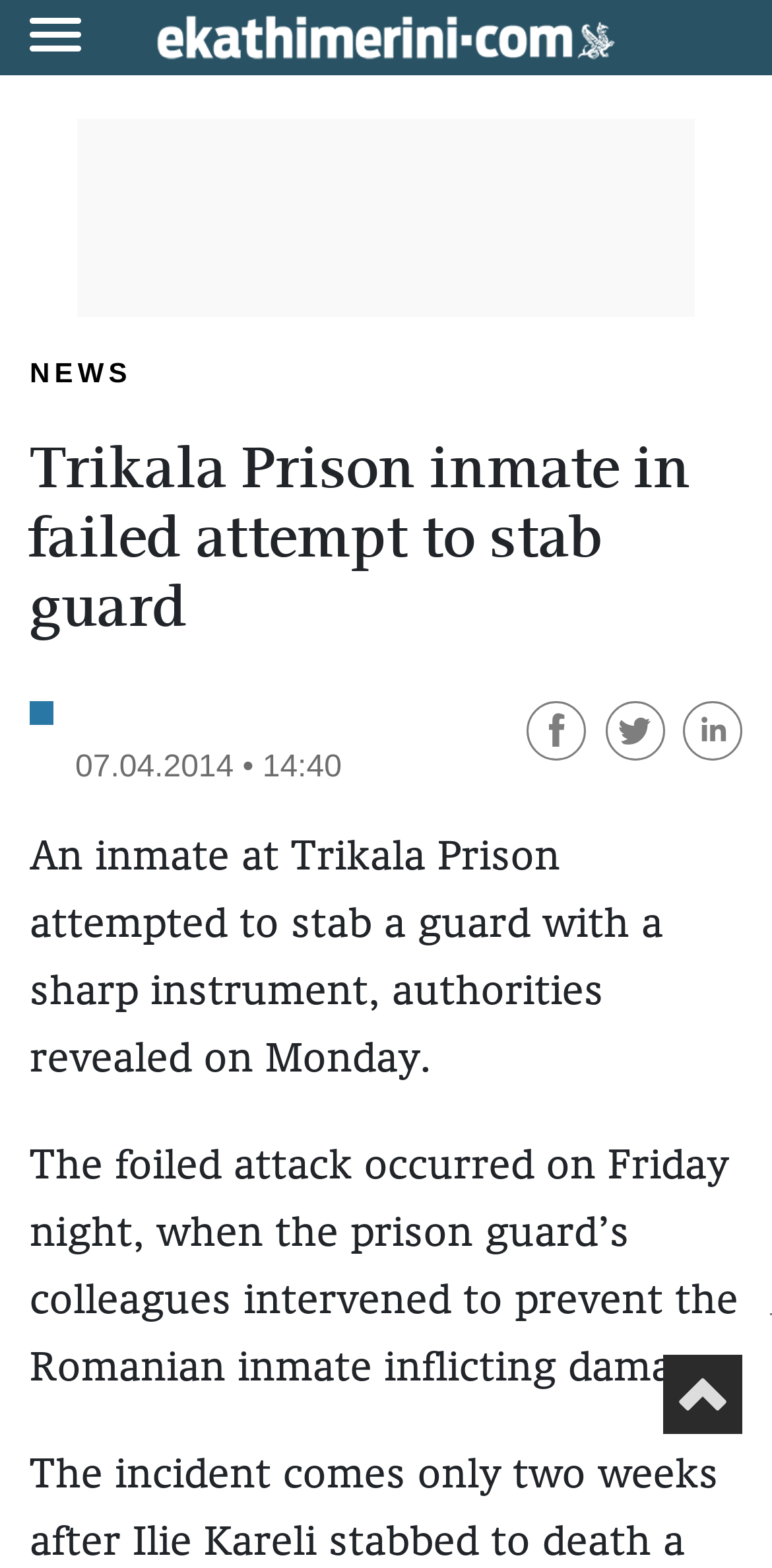Give a detailed account of the webpage's layout and content.

The webpage is an article from eKathimerini.com, with the title "Trikala Prison inmate in failed attempt to stab guard" prominently displayed at the top. Below the title, there is a timestamp indicating the article was published on April 7, 2014, at 14:40. 

On the top-left corner, there is a main logo of the website, which is an image. Above the article title, there are several links, including "NEWS", and social media sharing buttons, such as Facebook, Twitter, and Linkedin, each accompanied by a small icon.

The article itself consists of two paragraphs of text. The first paragraph describes an incident where an inmate at Trikala Prison attempted to stab a guard with a sharp instrument. The second paragraph provides more details about the incident, including the timing and the intervention of the prison guard's colleagues.

At the very bottom of the page, there is a link with an upward-pointing arrow icon, which likely allows users to scroll back to the top of the page.